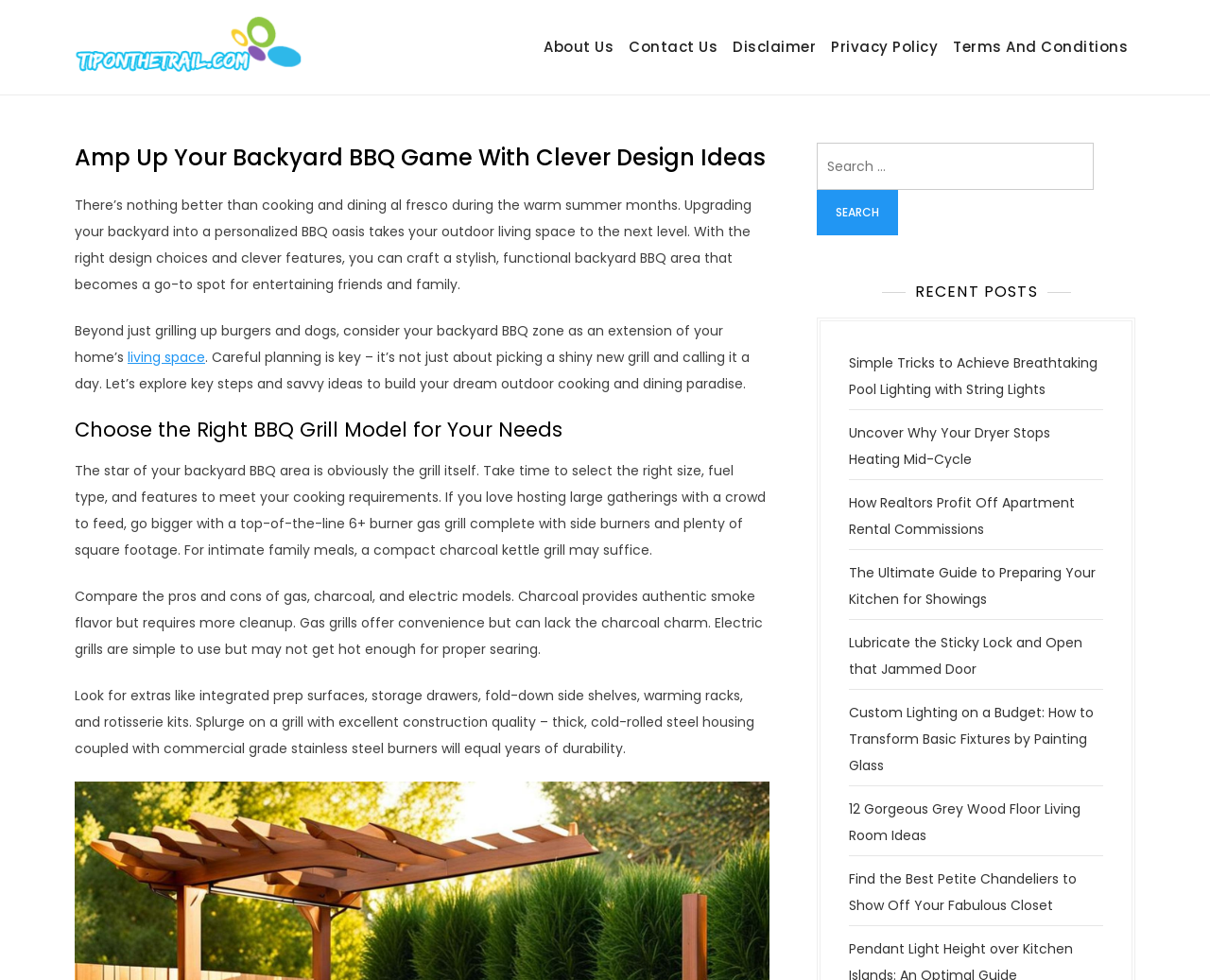Based on the element description: "parent_node: Search for: value="Search"", identify the UI element and provide its bounding box coordinates. Use four float numbers between 0 and 1, [left, top, right, bottom].

[0.675, 0.194, 0.743, 0.24]